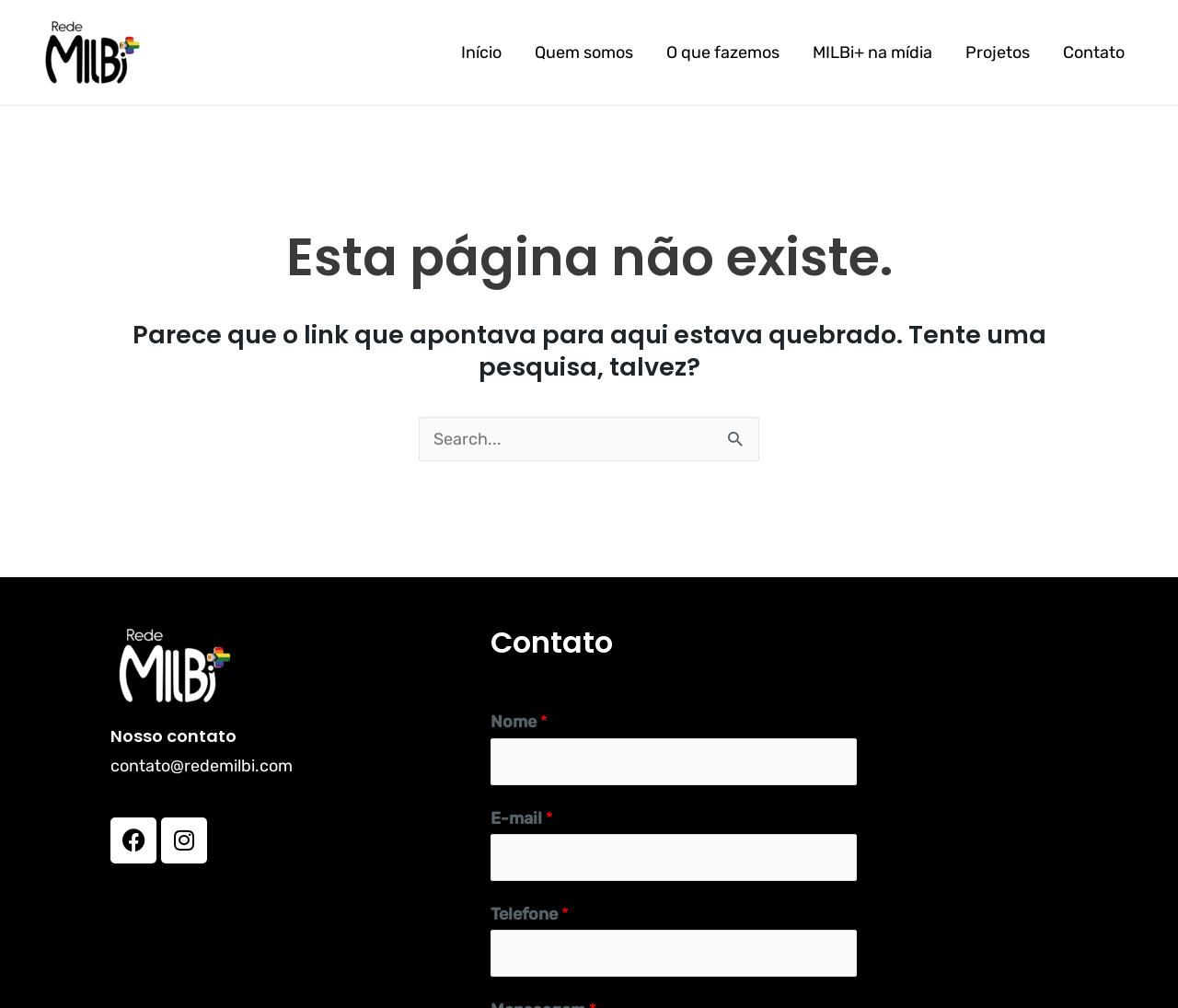Please find and report the bounding box coordinates of the element to click in order to perform the following action: "Fill in the name field". The coordinates should be expressed as four float numbers between 0 and 1, in the format [left, top, right, bottom].

[0.416, 0.732, 0.727, 0.779]